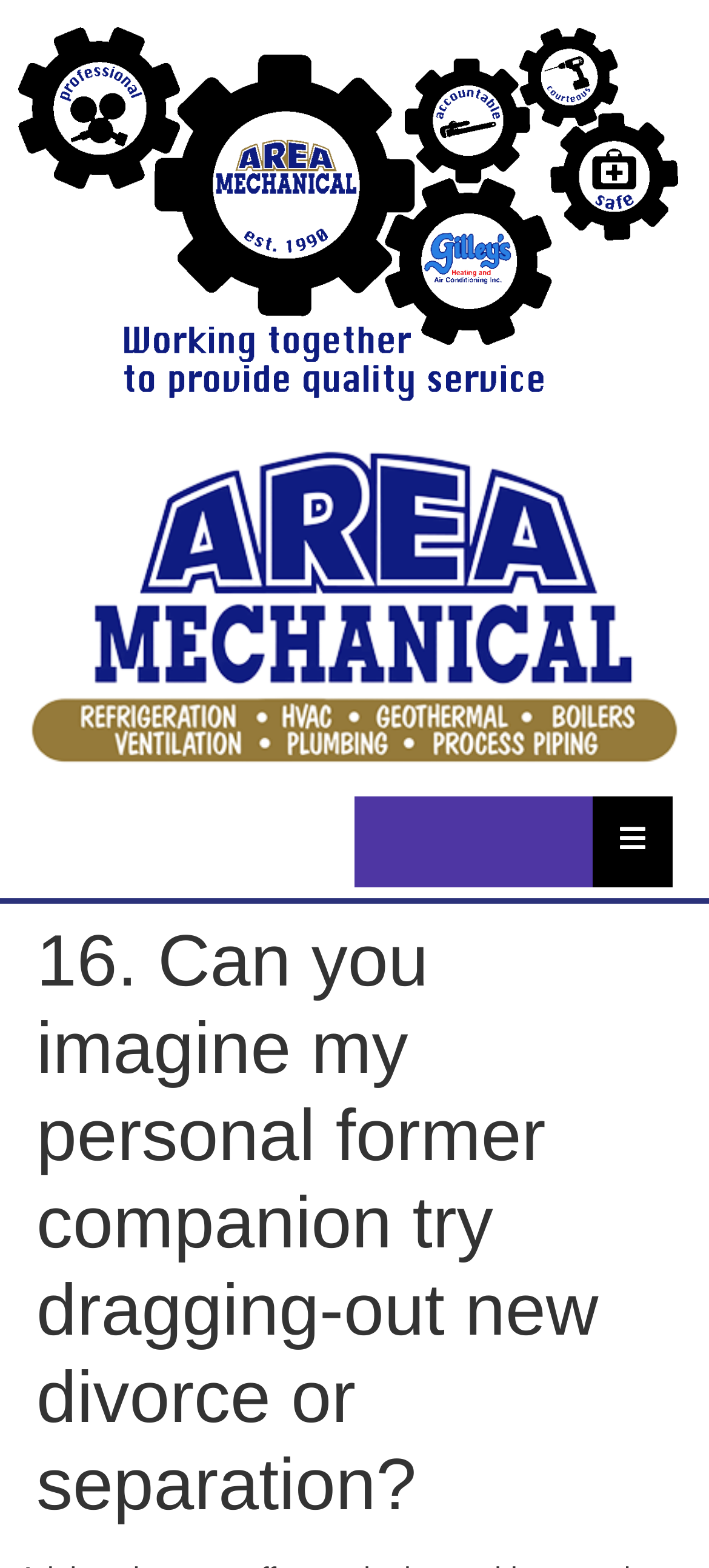Identify and extract the main heading from the webpage.

16. Can you imagine my personal former companion try dragging-out new divorce or separation?